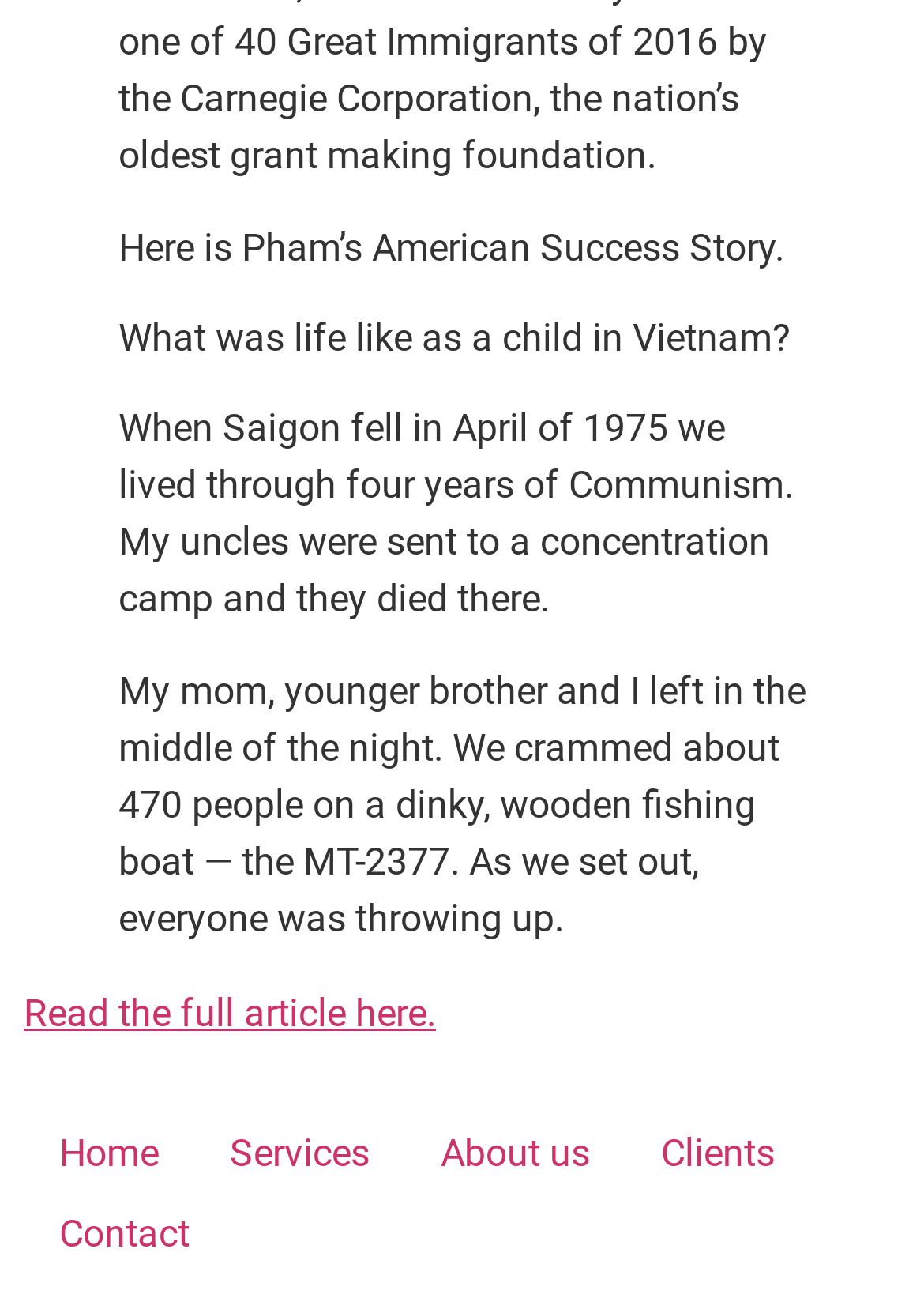How many people were on the fishing boat?
Identify the answer in the screenshot and reply with a single word or phrase.

470